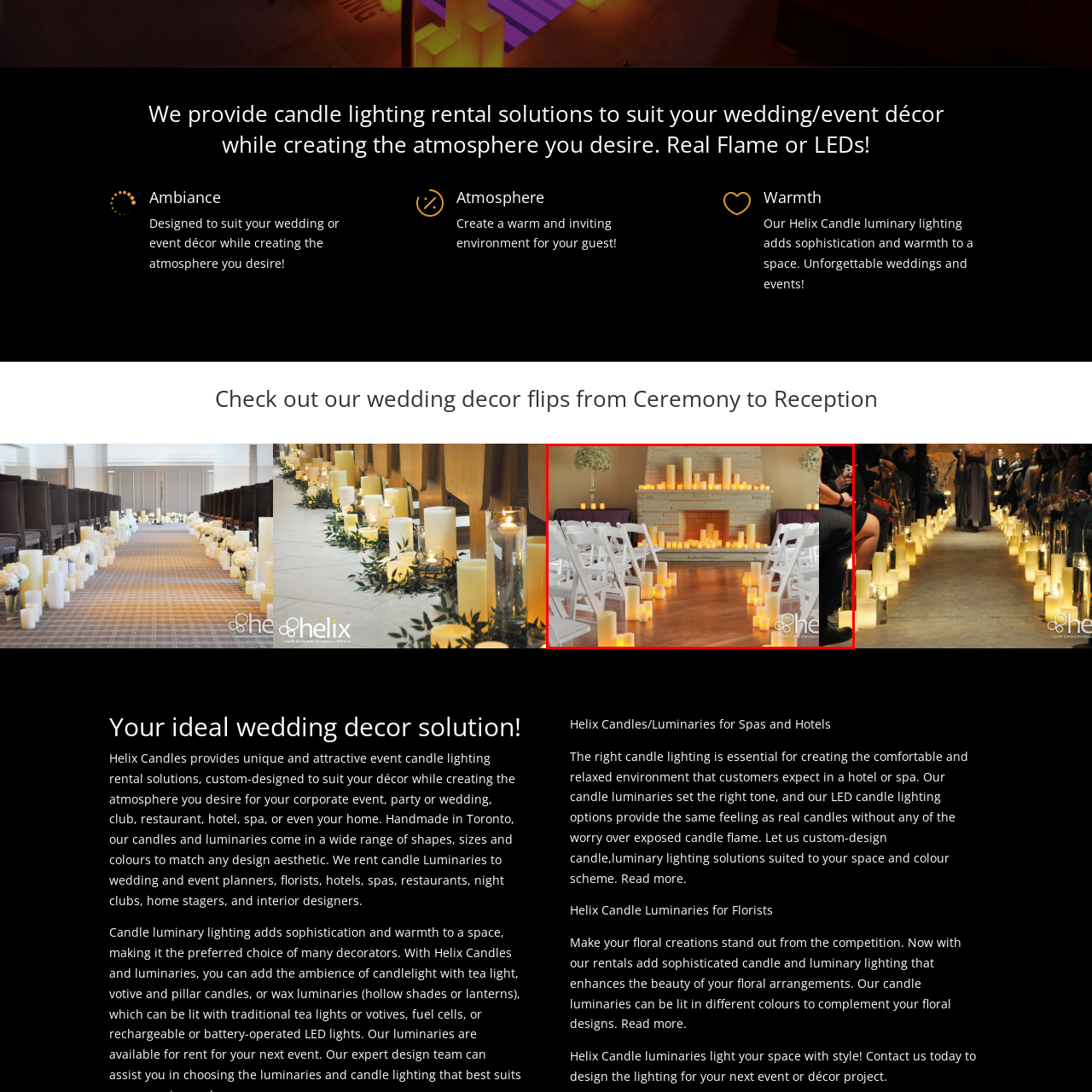Direct your attention to the image within the red bounding box and respond with a detailed answer to the following question, using the image as your reference: What is the purpose of the scattered candles on the floor?

The additional candles scattered along the floor, leading up to the fireplace, contribute to the enchanting setting and add to the overall ambiance of the space.